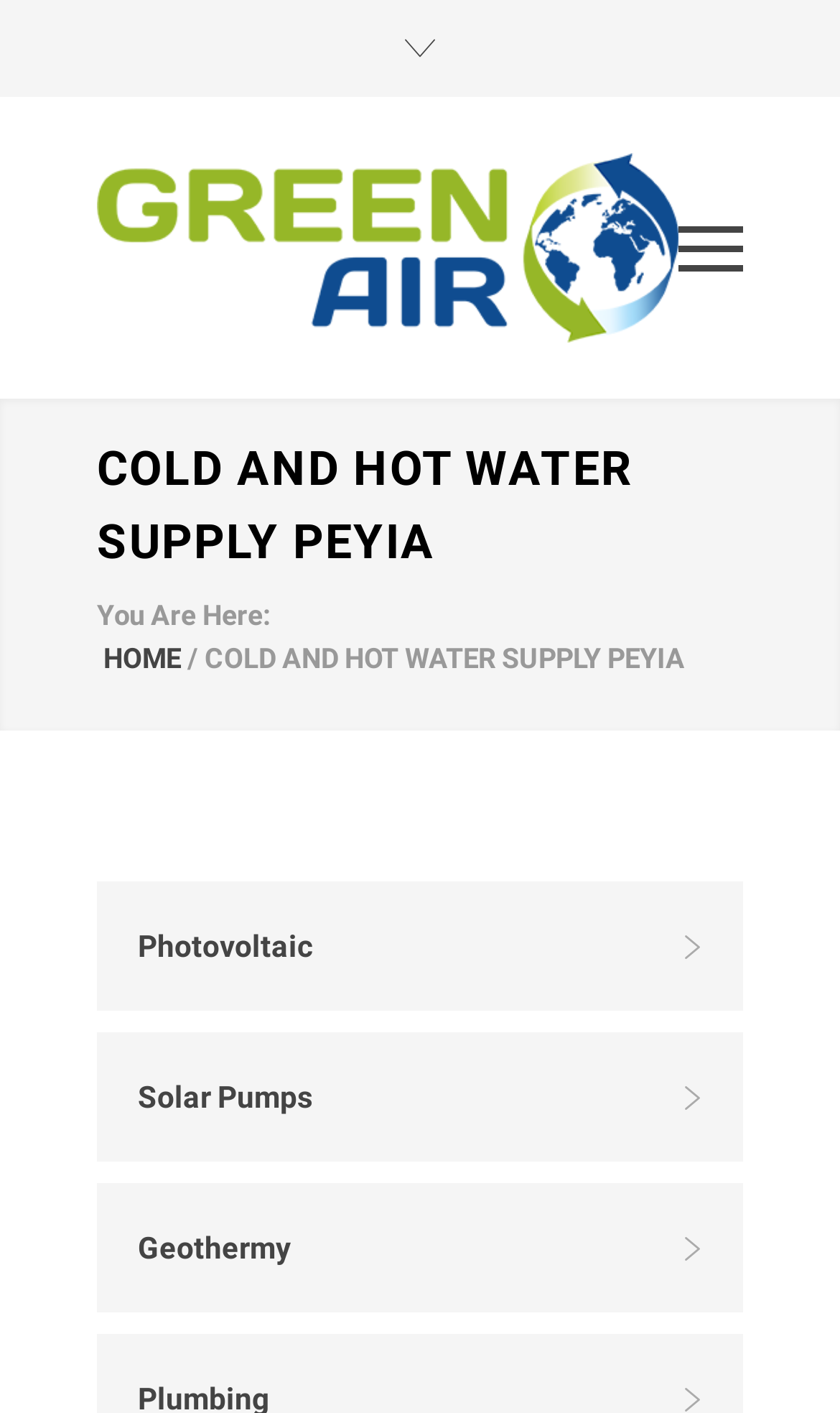Refer to the element description Photovoltaic and identify the corresponding bounding box in the screenshot. Format the coordinates as (top-left x, top-left y, bottom-right x, bottom-right y) with values in the range of 0 to 1.

[0.115, 0.625, 0.885, 0.716]